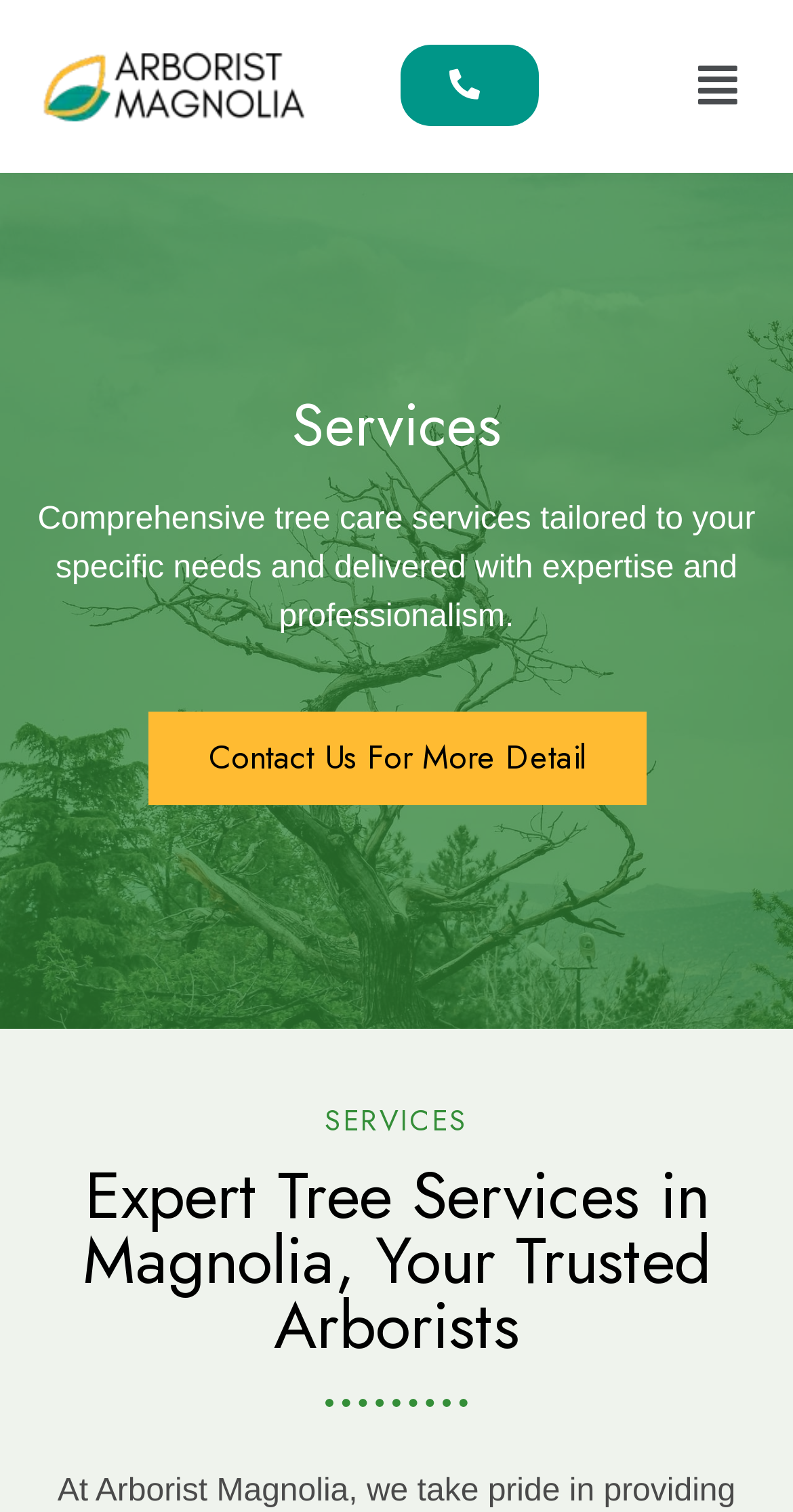What is the tone of the webpage content?
Relying on the image, give a concise answer in one word or a brief phrase.

Professional